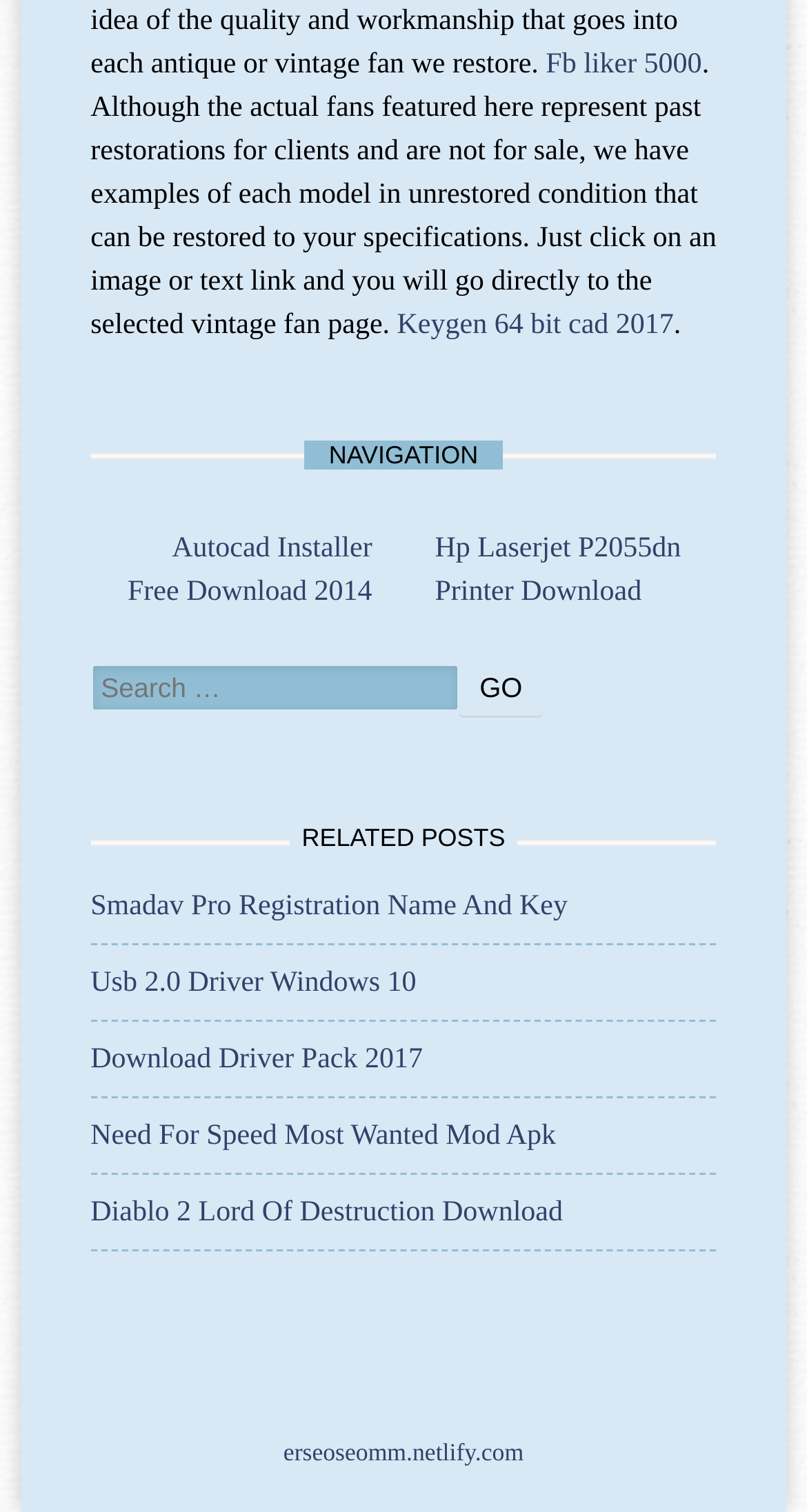Find the bounding box coordinates for the area you need to click to carry out the instruction: "Select category Beer". The coordinates should be four float numbers between 0 and 1, indicated as [left, top, right, bottom].

None